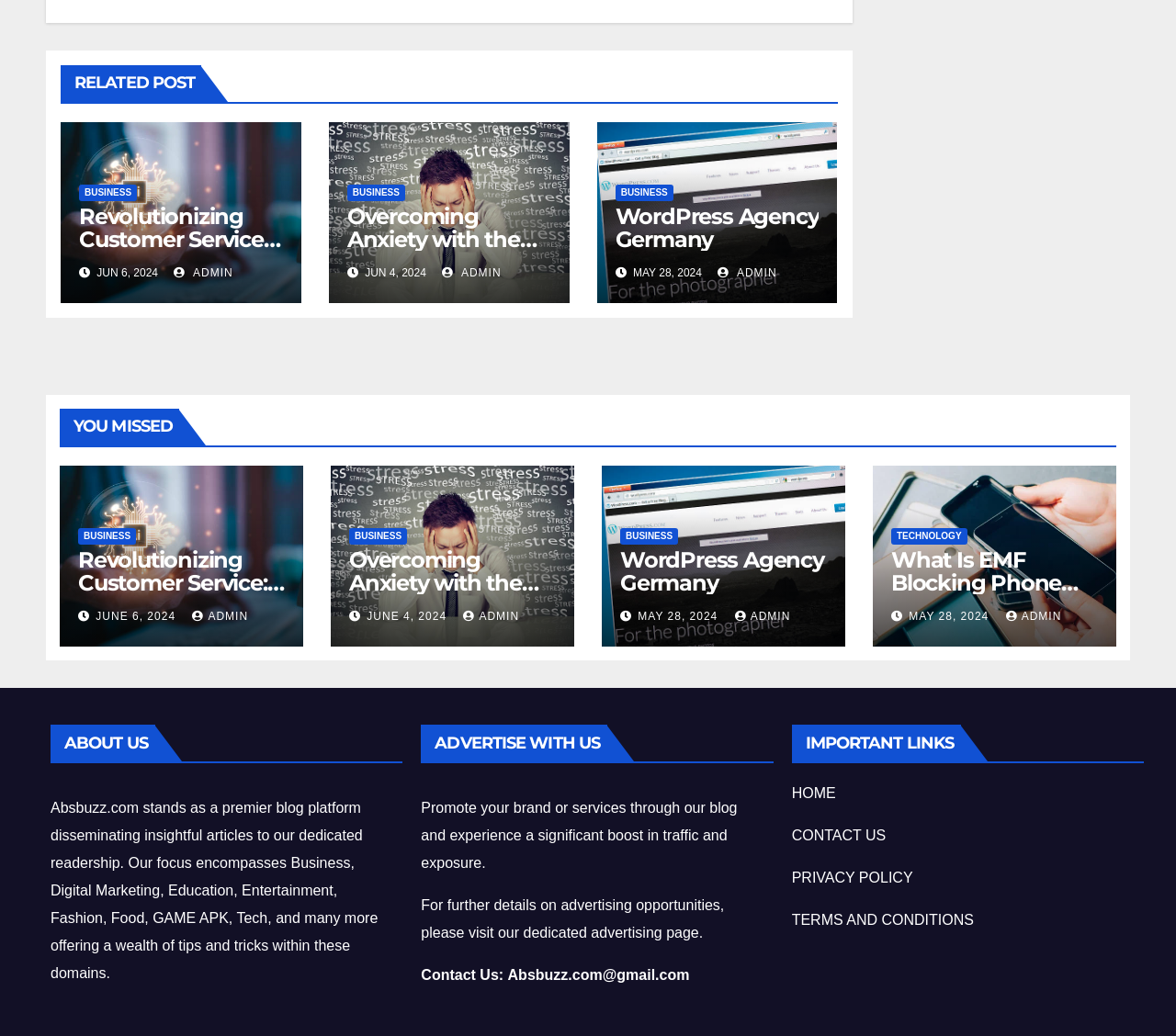Respond to the question below with a single word or phrase: What are the important links provided at the bottom of the webpage?

HOME, CONTACT US, PRIVACY POLICY, TERMS AND CONDITIONS